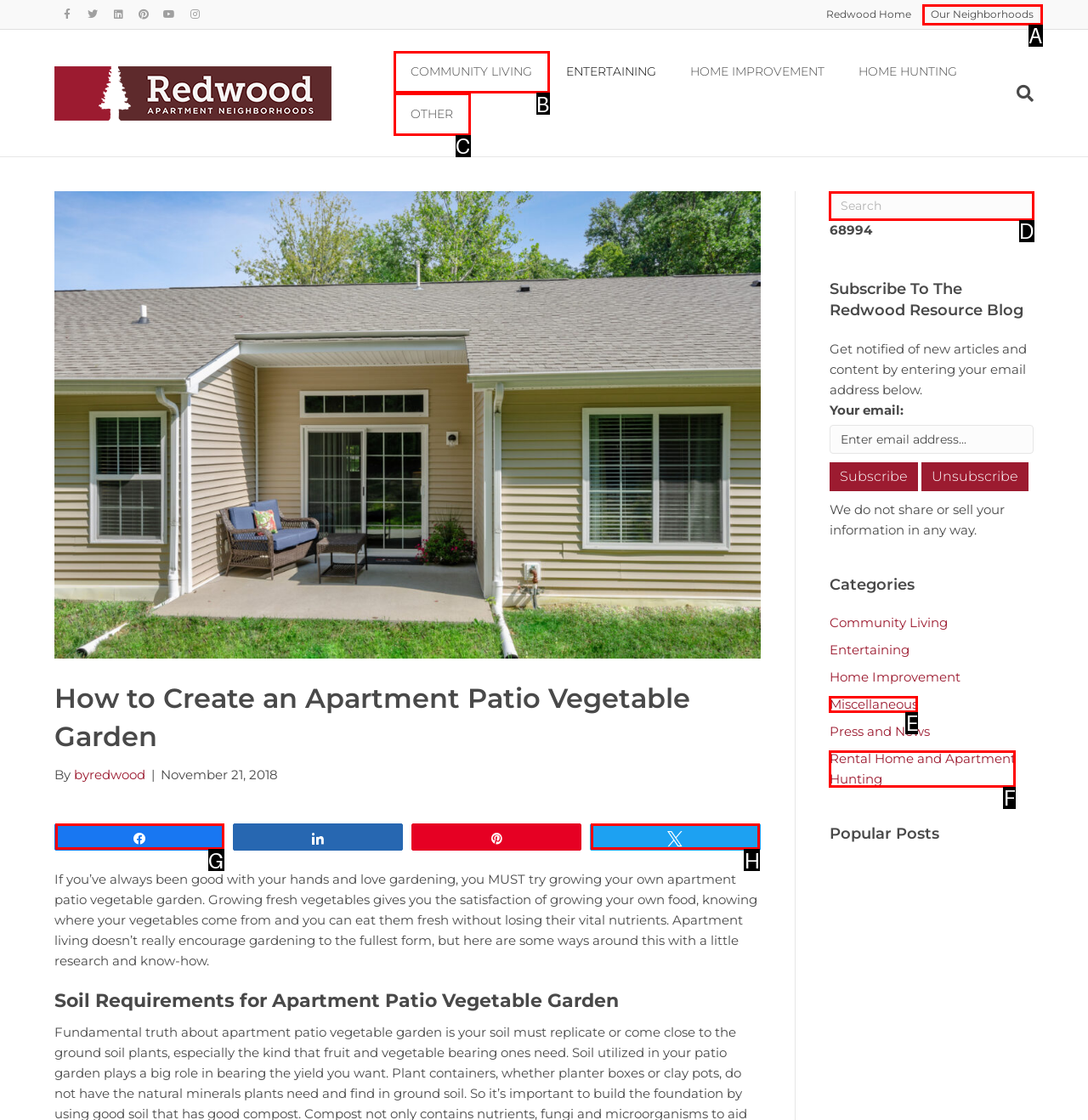Identify the option that corresponds to the given description: parent_node: 68994 aria-label="Search" name="s" placeholder="Search". Reply with the letter of the chosen option directly.

D